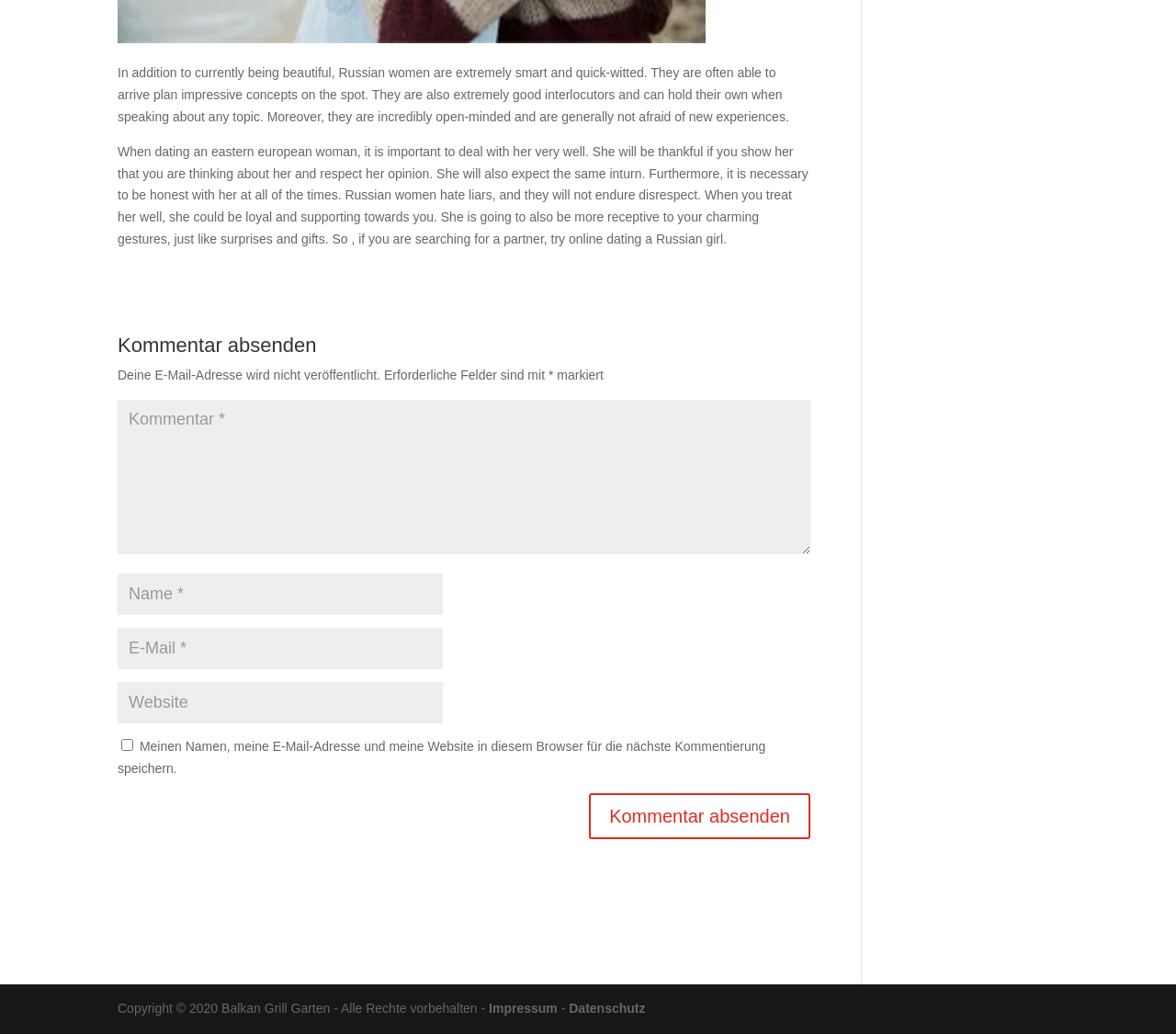Identify the bounding box coordinates for the UI element described by the following text: "Share on Facebook". Provide the coordinates as four float numbers between 0 and 1, in the format [left, top, right, bottom].

None